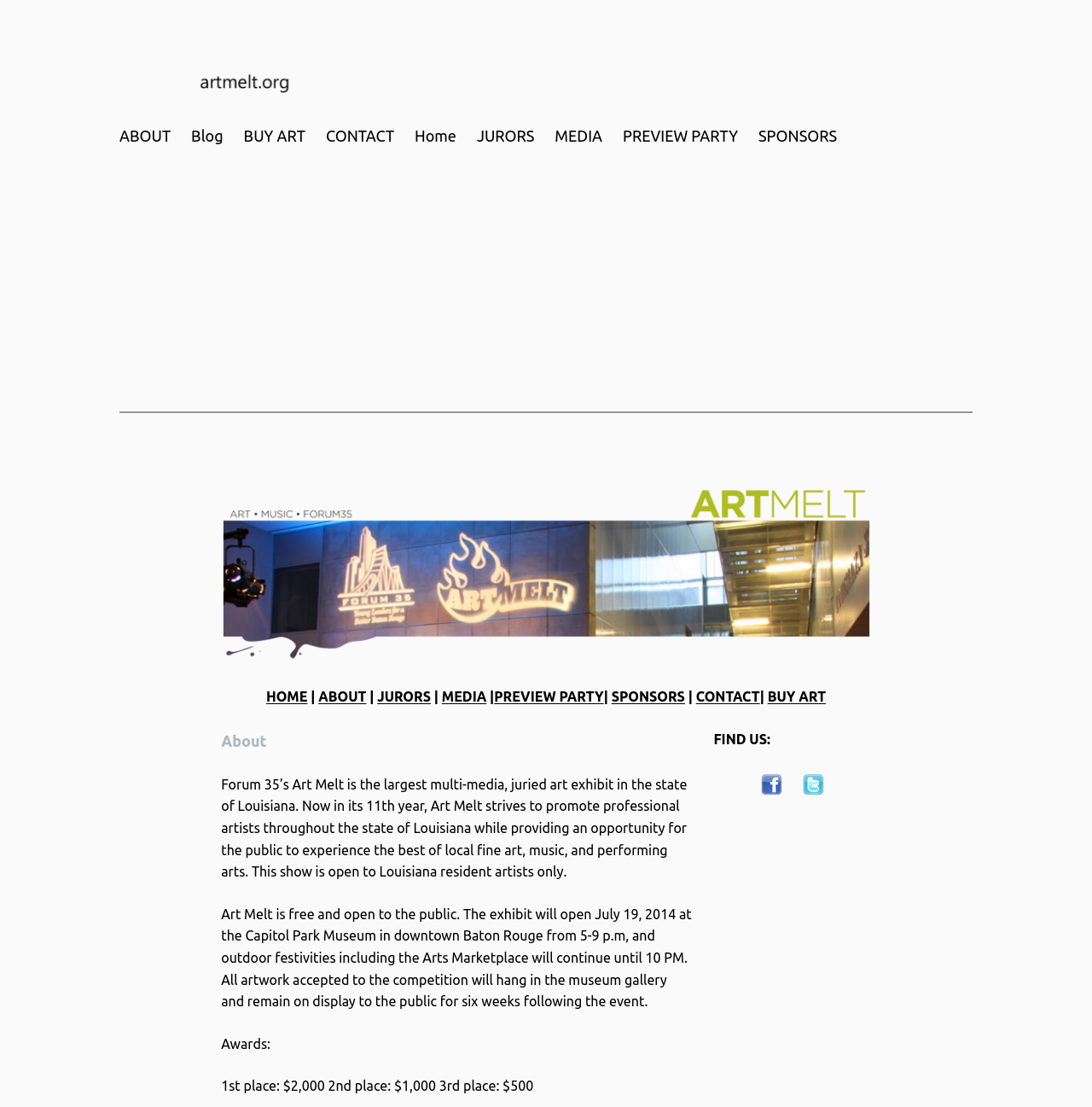Utilize the details in the image to give a detailed response to the question: What is the prize for 2nd place?

I found the answer by reading the text description with the bounding box coordinates [0.203, 0.974, 0.488, 0.988], which says '1st place: $2,000 2nd place: $1,000 3rd place: $500'. This indicates that the prize for 2nd place is $1,000.